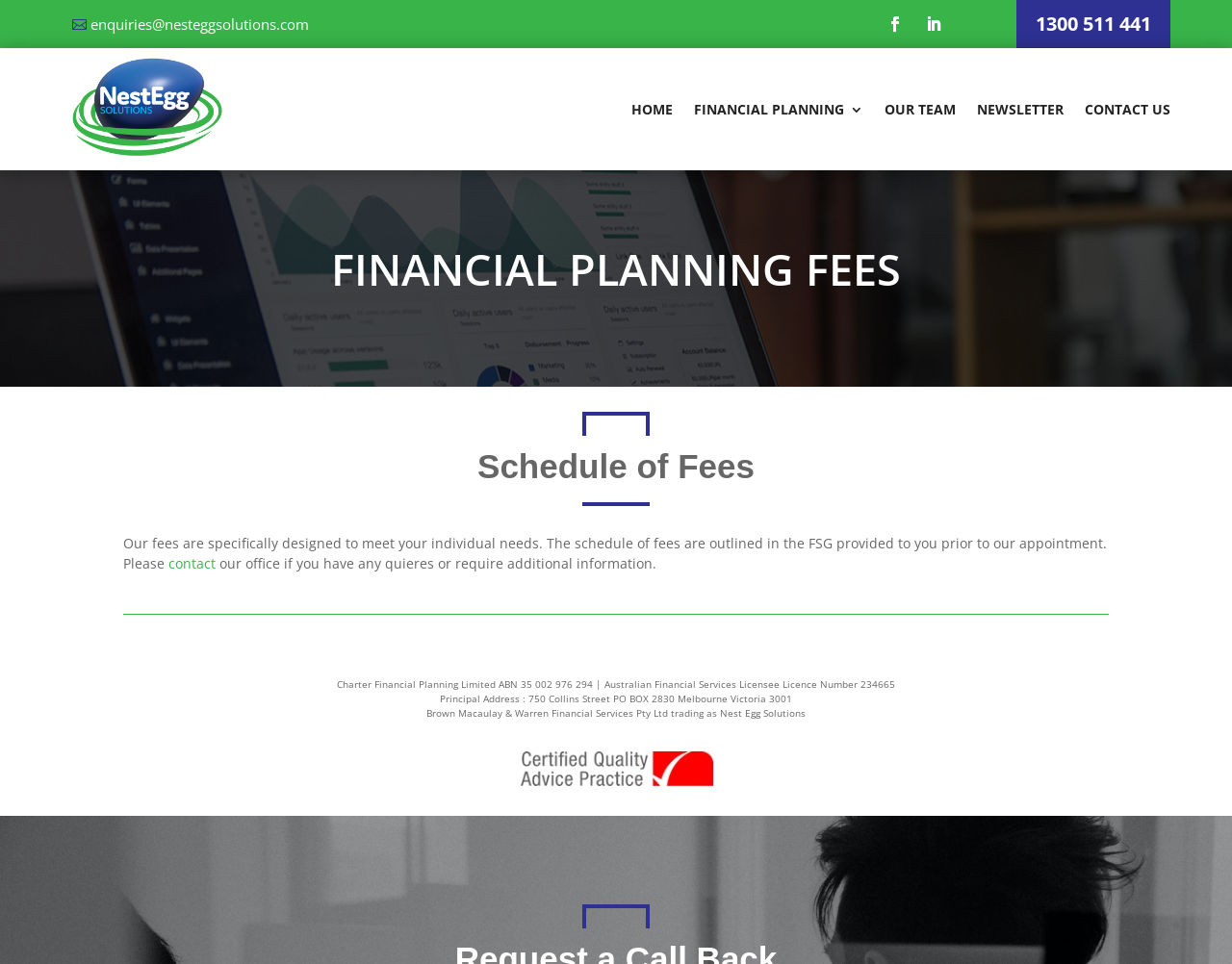Please identify the bounding box coordinates of the element I should click to complete this instruction: 'View the financial planning fees'. The coordinates should be given as four float numbers between 0 and 1, like this: [left, top, right, bottom].

[0.195, 0.257, 0.805, 0.312]